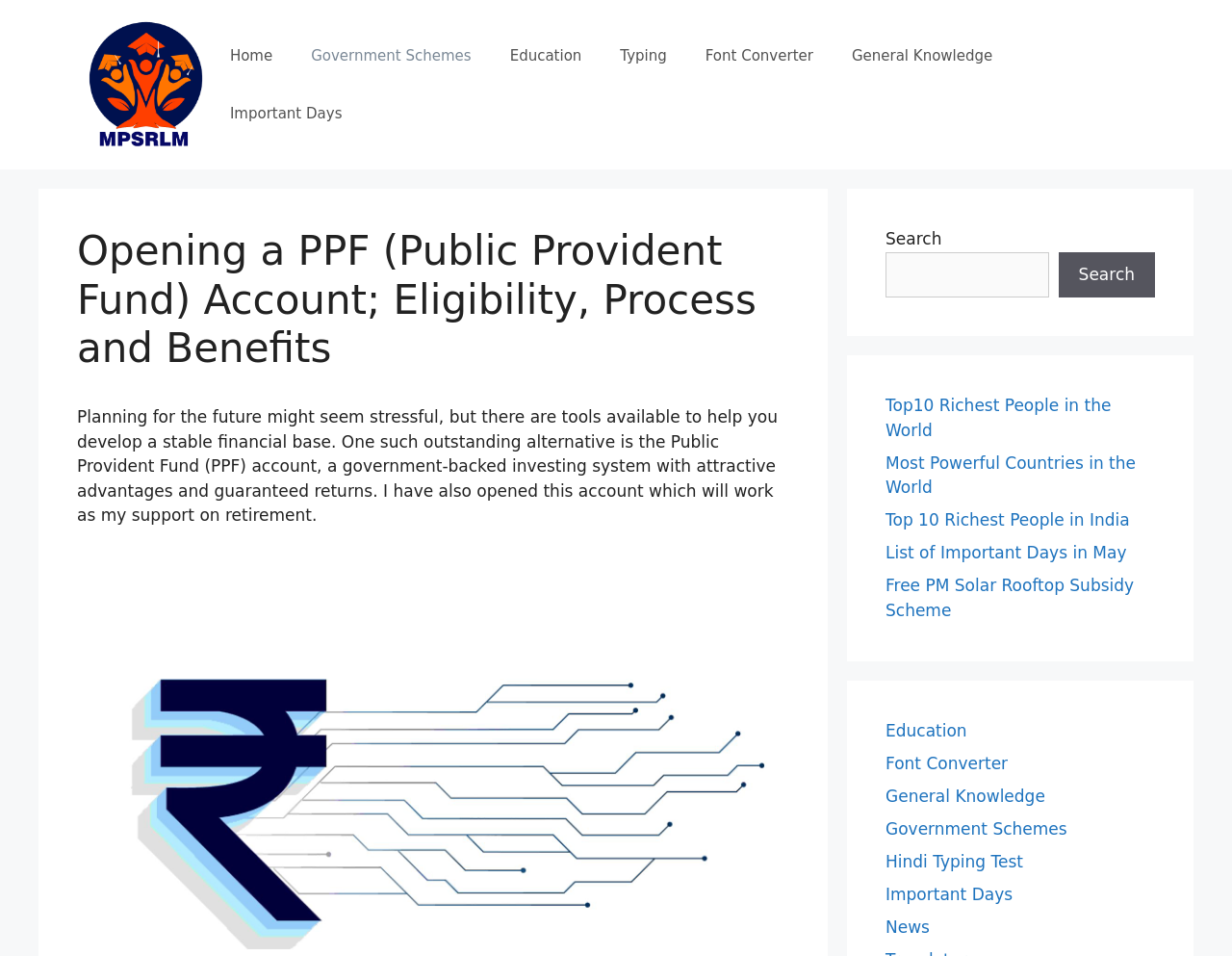Locate the bounding box coordinates of the clickable area to execute the instruction: "Read about Government Schemes". Provide the coordinates as four float numbers between 0 and 1, represented as [left, top, right, bottom].

[0.237, 0.028, 0.398, 0.089]